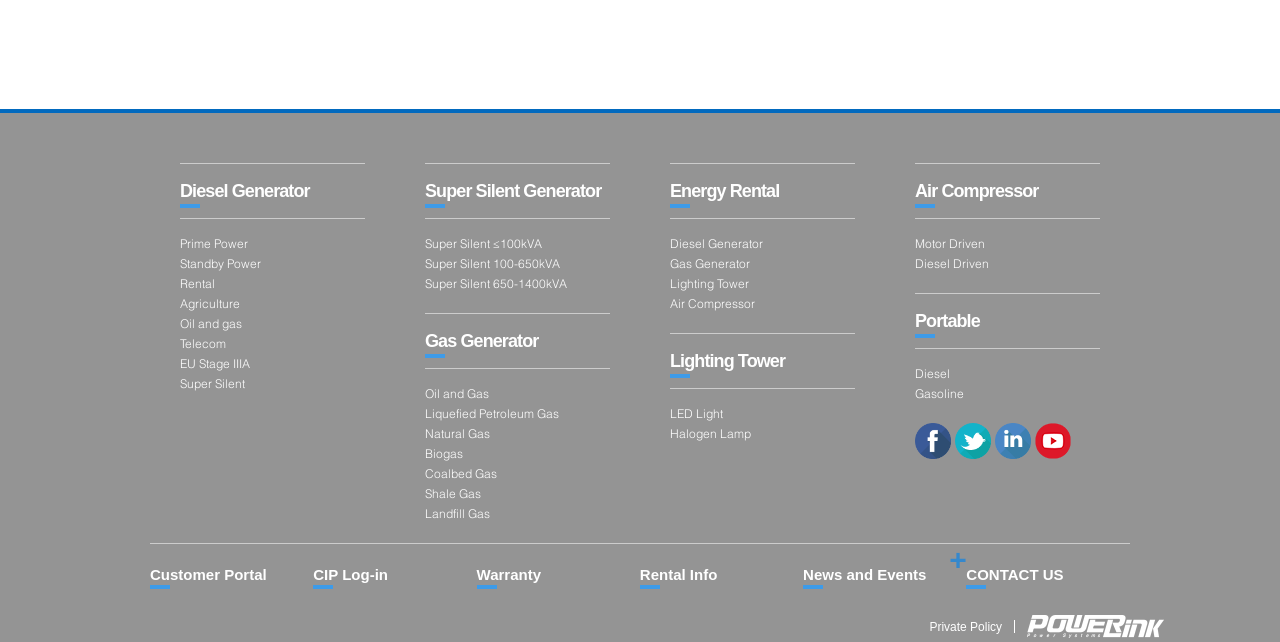Point out the bounding box coordinates of the section to click in order to follow this instruction: "View Super Silent Generator".

[0.453, 0.502, 0.578, 0.533]